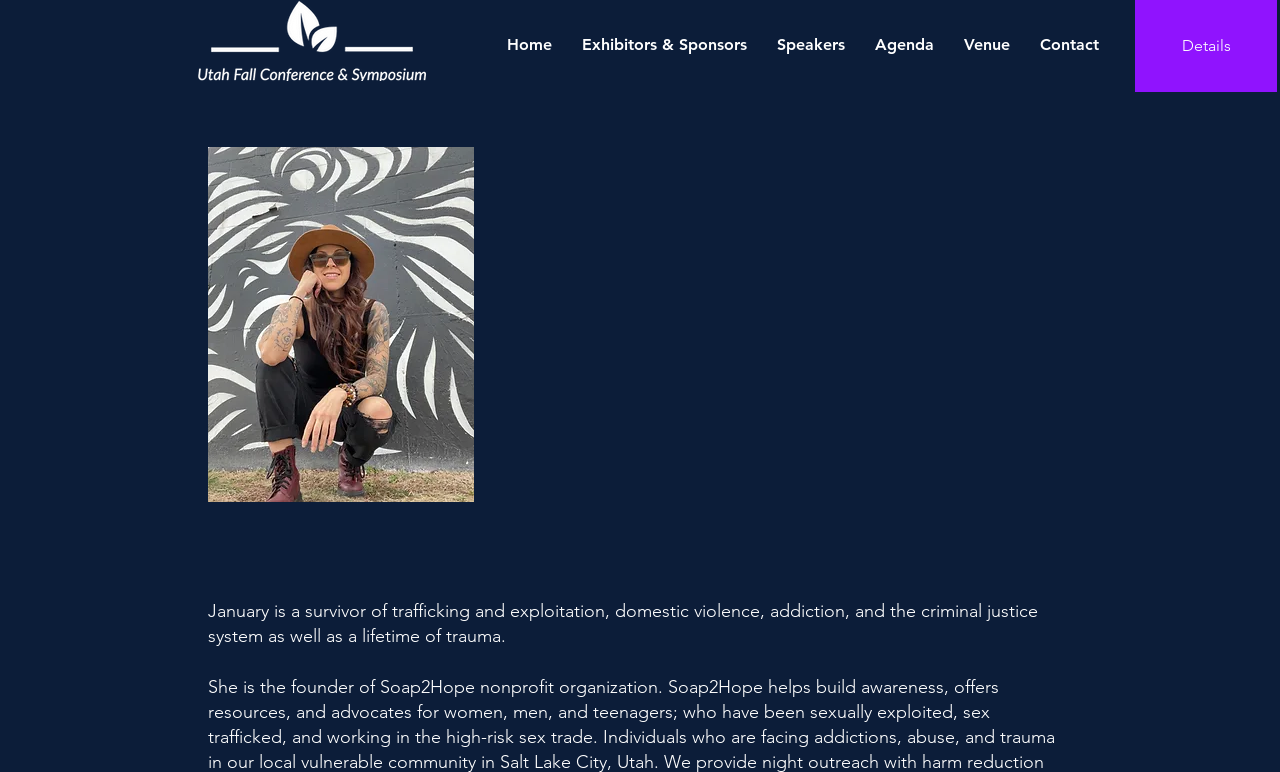What is the topic of the conference?
Analyze the screenshot and provide a detailed answer to the question.

Based on the navigation links, such as 'Exhibitors & Sponsors', 'Speakers', 'Agenda', 'Venue', and 'Contact', it can be inferred that the webpage is about a conference. The topic of the conference is Utah Fall, which is mentioned in the meta description and the navigation links.